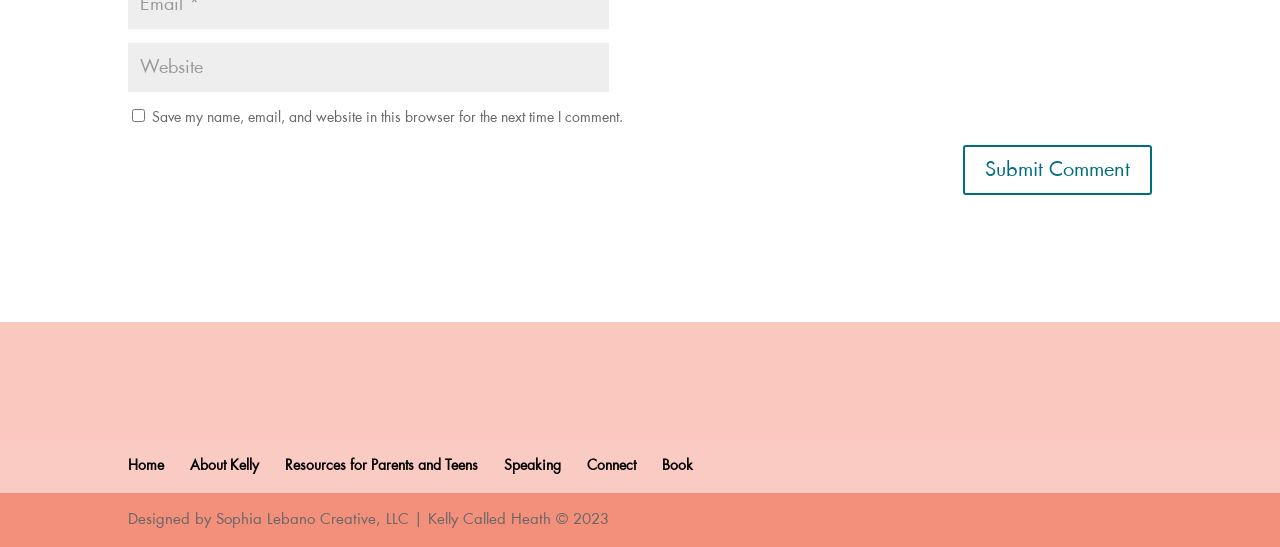What is the label of the checkbox?
Answer the question with a single word or phrase derived from the image.

Save my name, email, and website